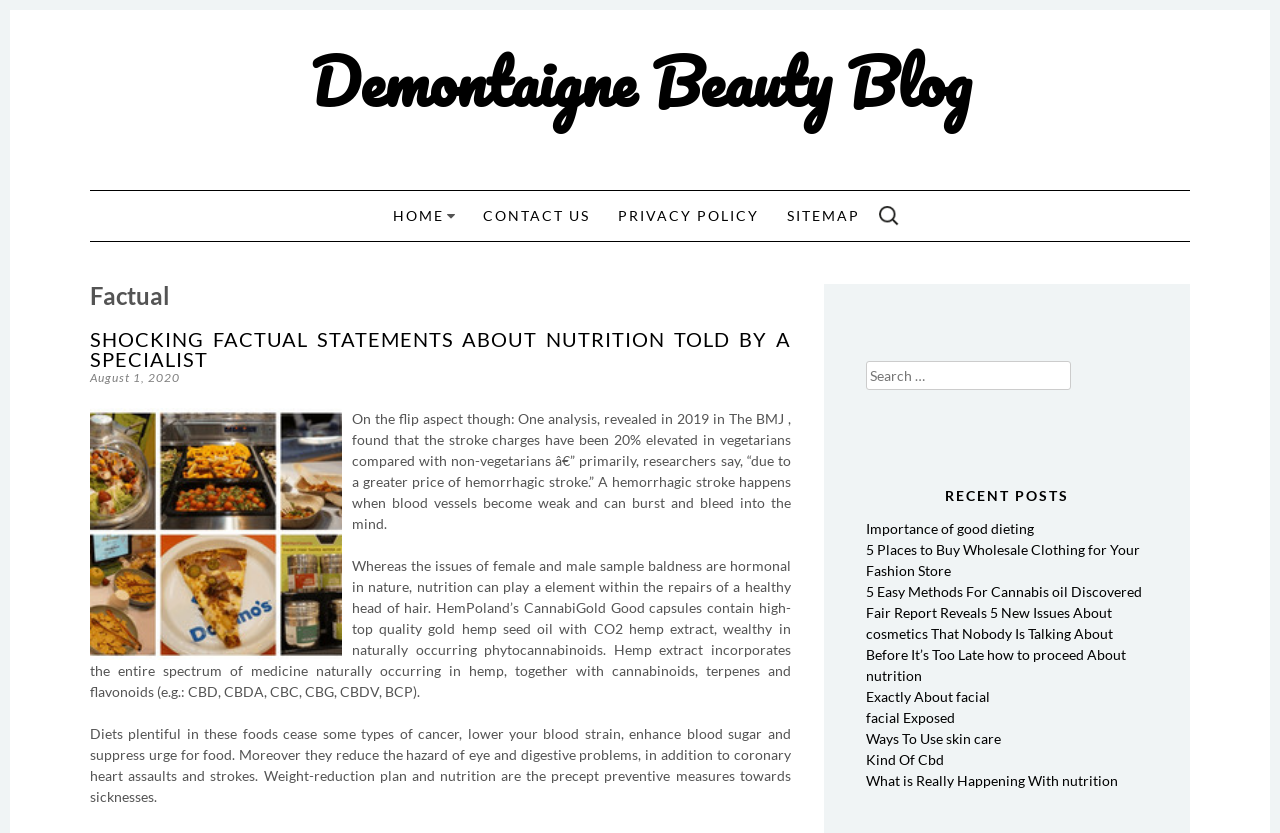What is the topic of the article with the heading 'SHOCKING FACTUAL STATEMENTS ABOUT NUTRITION TOLD BY A SPECIALIST'?
Using the image as a reference, answer the question in detail.

The article with the heading 'SHOCKING FACTUAL STATEMENTS ABOUT NUTRITION TOLD BY A SPECIALIST' has a link element with bounding box coordinates [0.07, 0.393, 0.618, 0.445] and a heading element with bounding box coordinates [0.07, 0.395, 0.618, 0.443]. The topic of the article can be inferred from the heading, which suggests that it is about nutrition.